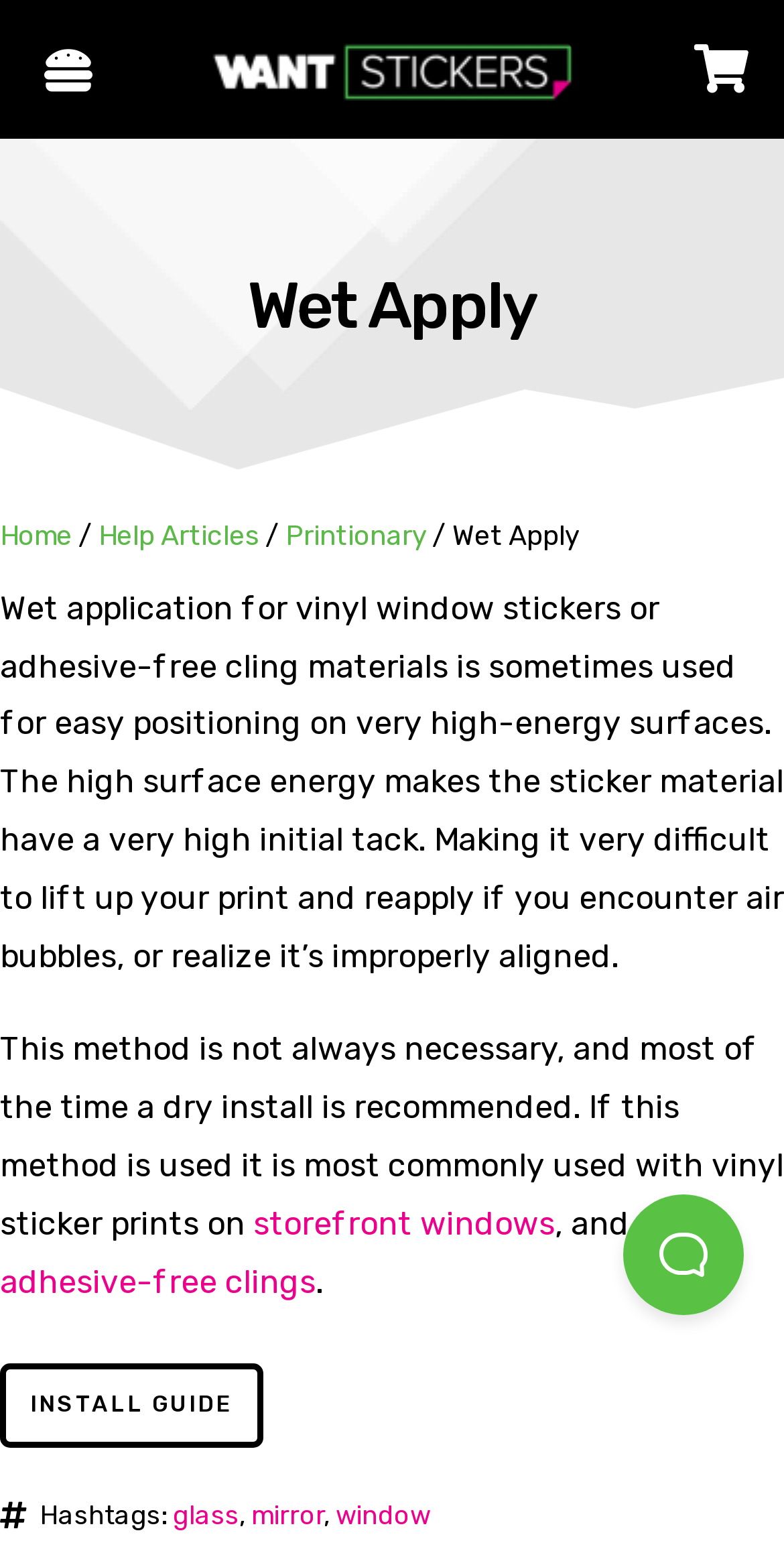Identify and provide the bounding box for the element described by: "storefront windows".

[0.323, 0.778, 0.708, 0.803]